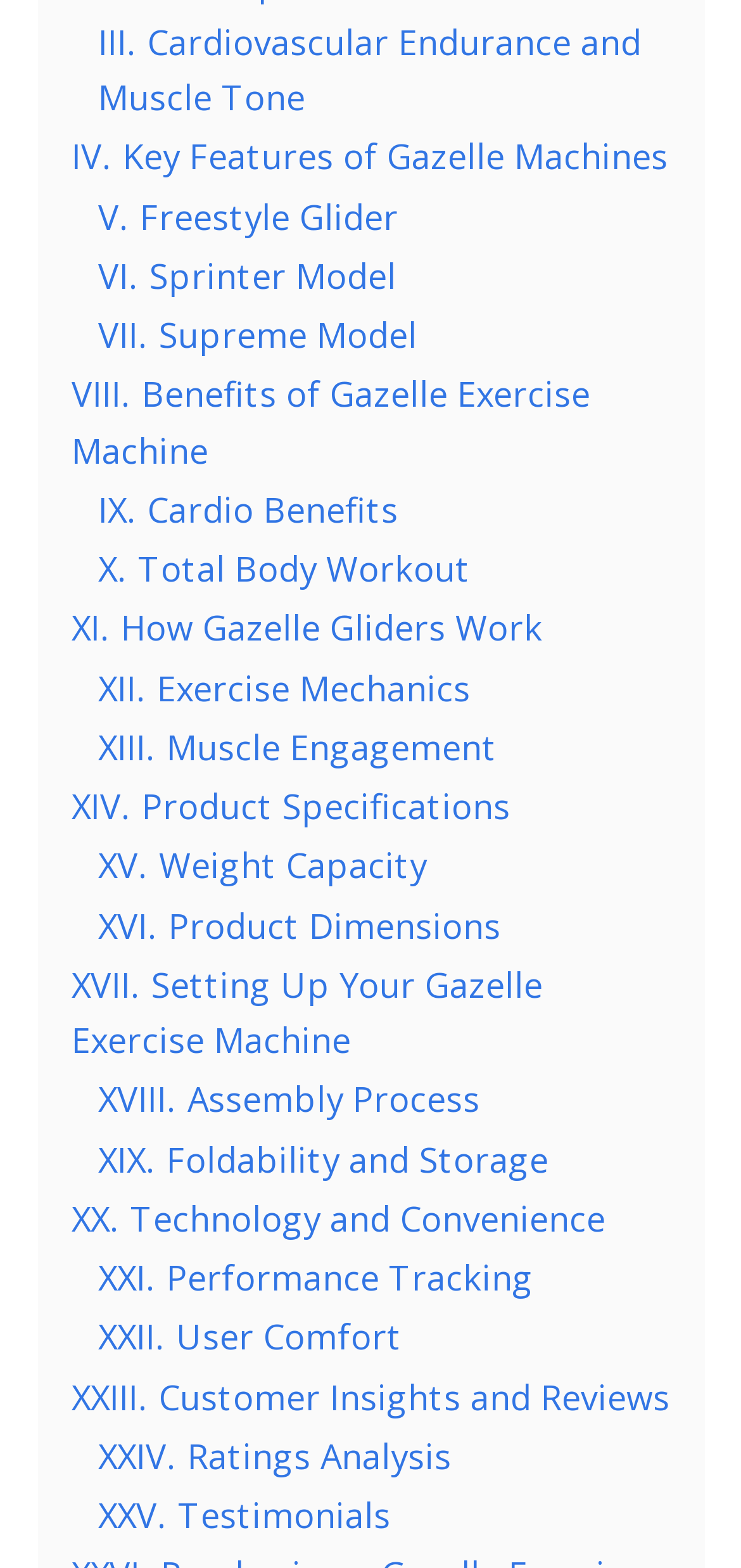Respond concisely with one word or phrase to the following query:
What is the last section about?

Testimonials